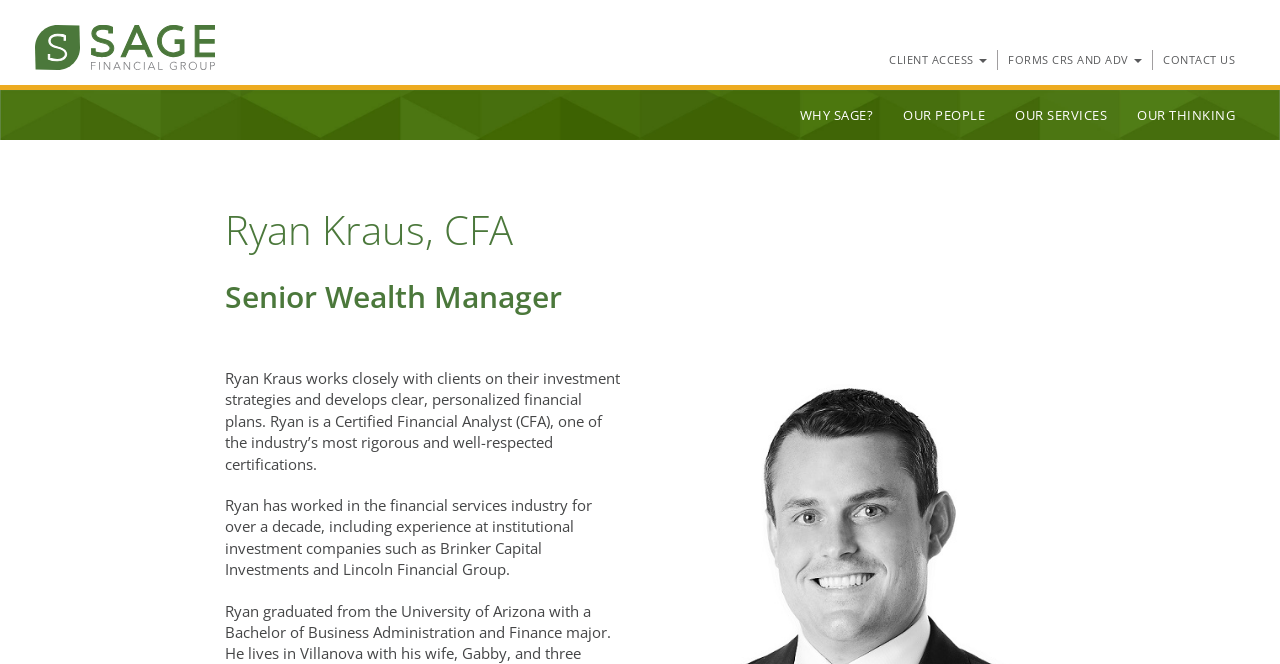What is the name of the company Ryan Kraus works for?
Kindly answer the question with as much detail as you can.

The webpage indicates that Ryan Kraus is a Senior Wealth Manager at Sage Financial Group, which is mentioned in the root element and throughout the webpage.